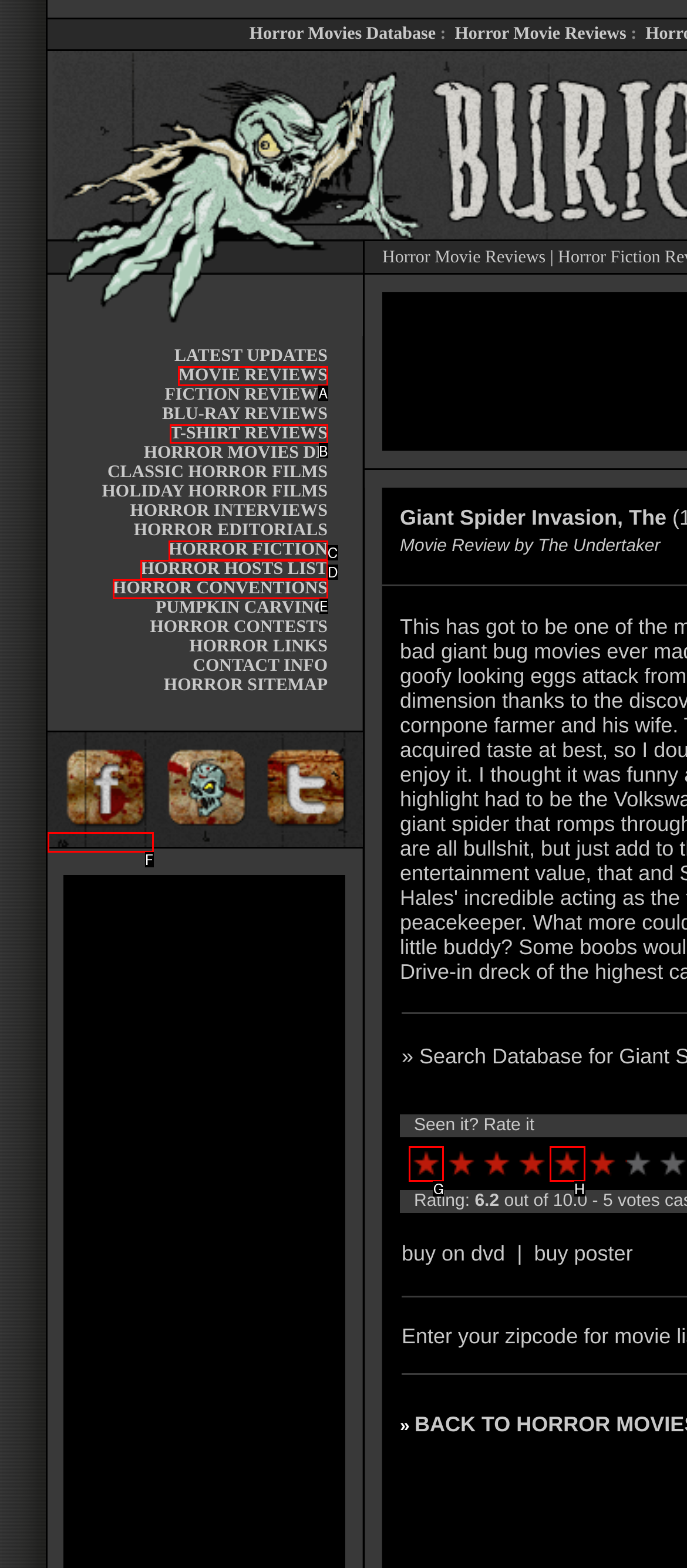Select the option that corresponds to the description: name="comment" placeholder="Write your comment..."
Respond with the letter of the matching choice from the options provided.

None